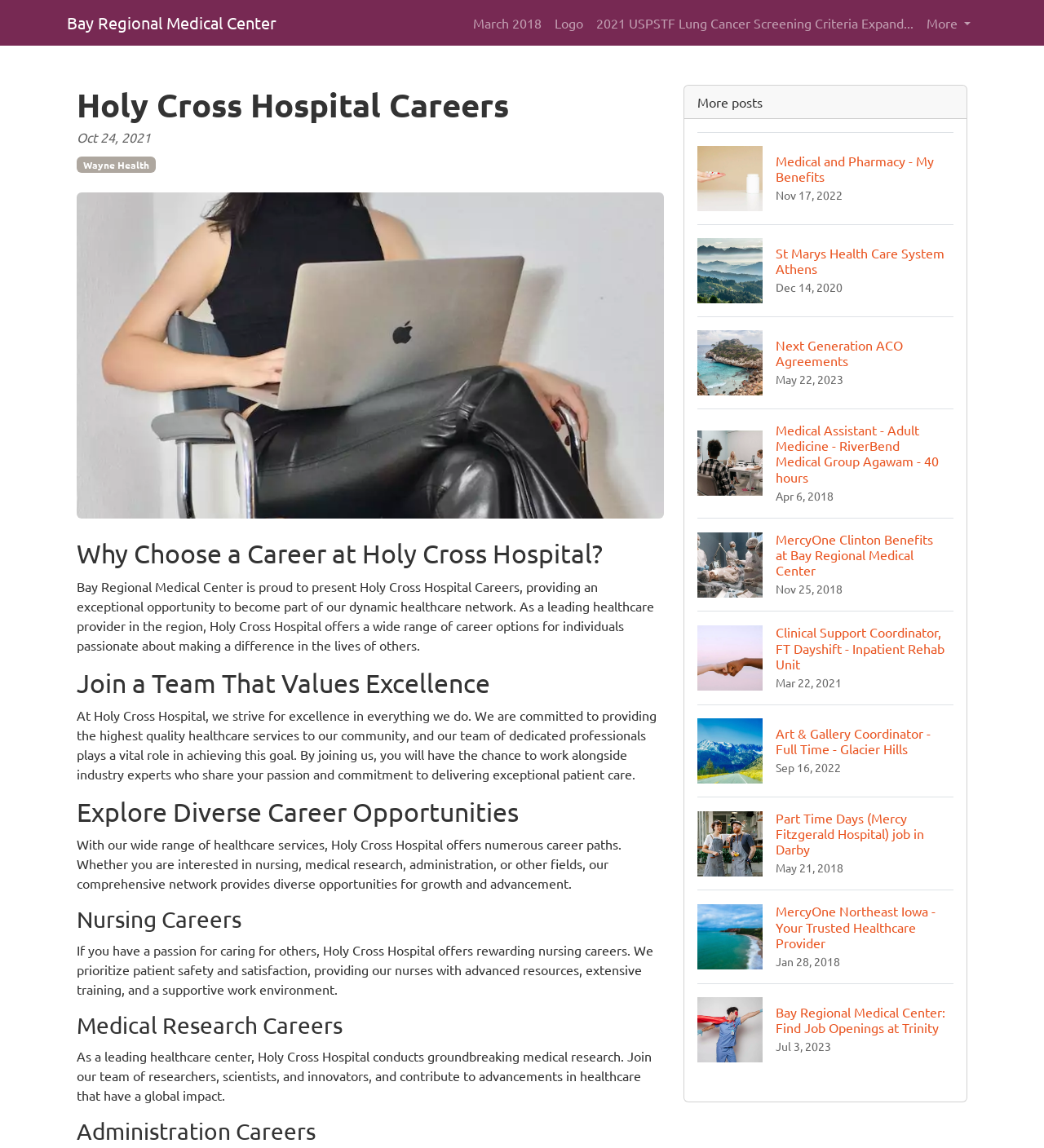Find the bounding box coordinates for the HTML element specified by: "Dome Spaces".

None